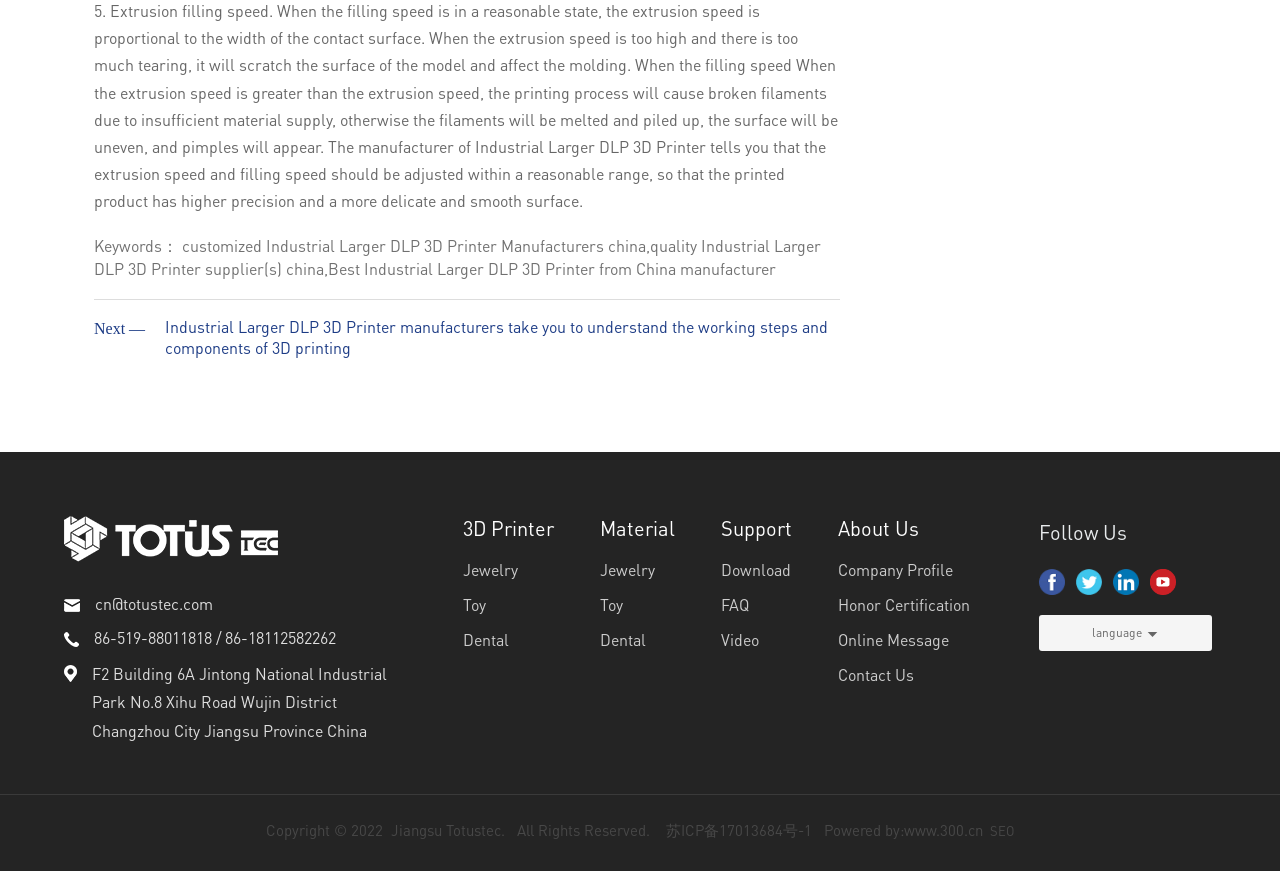Please specify the bounding box coordinates of the area that should be clicked to accomplish the following instruction: "Visit the 'Industrial Larger DLP 3D Printer manufacturers' page". The coordinates should consist of four float numbers between 0 and 1, i.e., [left, top, right, bottom].

[0.129, 0.362, 0.647, 0.411]